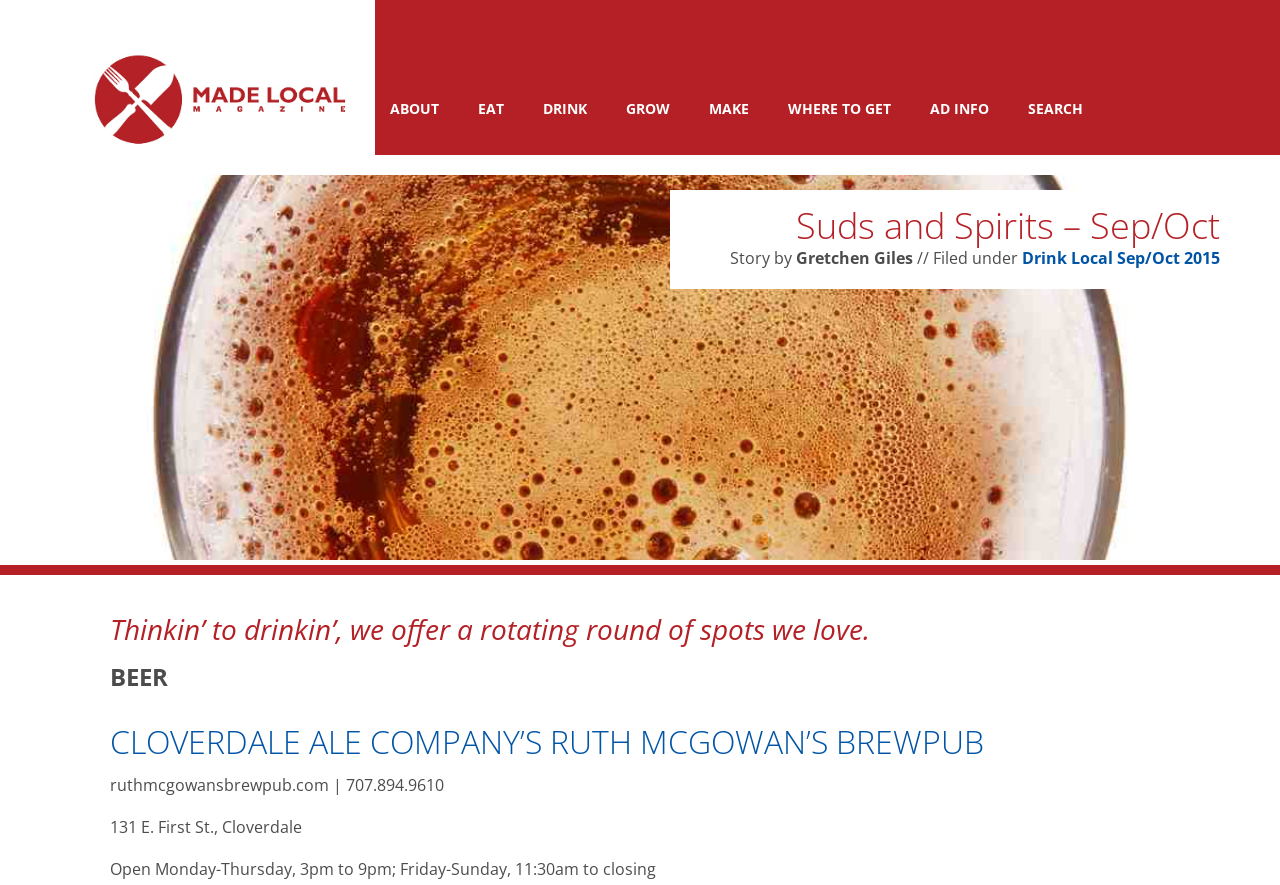Observe the image and answer the following question in detail: What is the name of the magazine?

I determined the answer by looking at the top-left corner of the webpage, where I found a link with the text 'Made Local Magazine'.